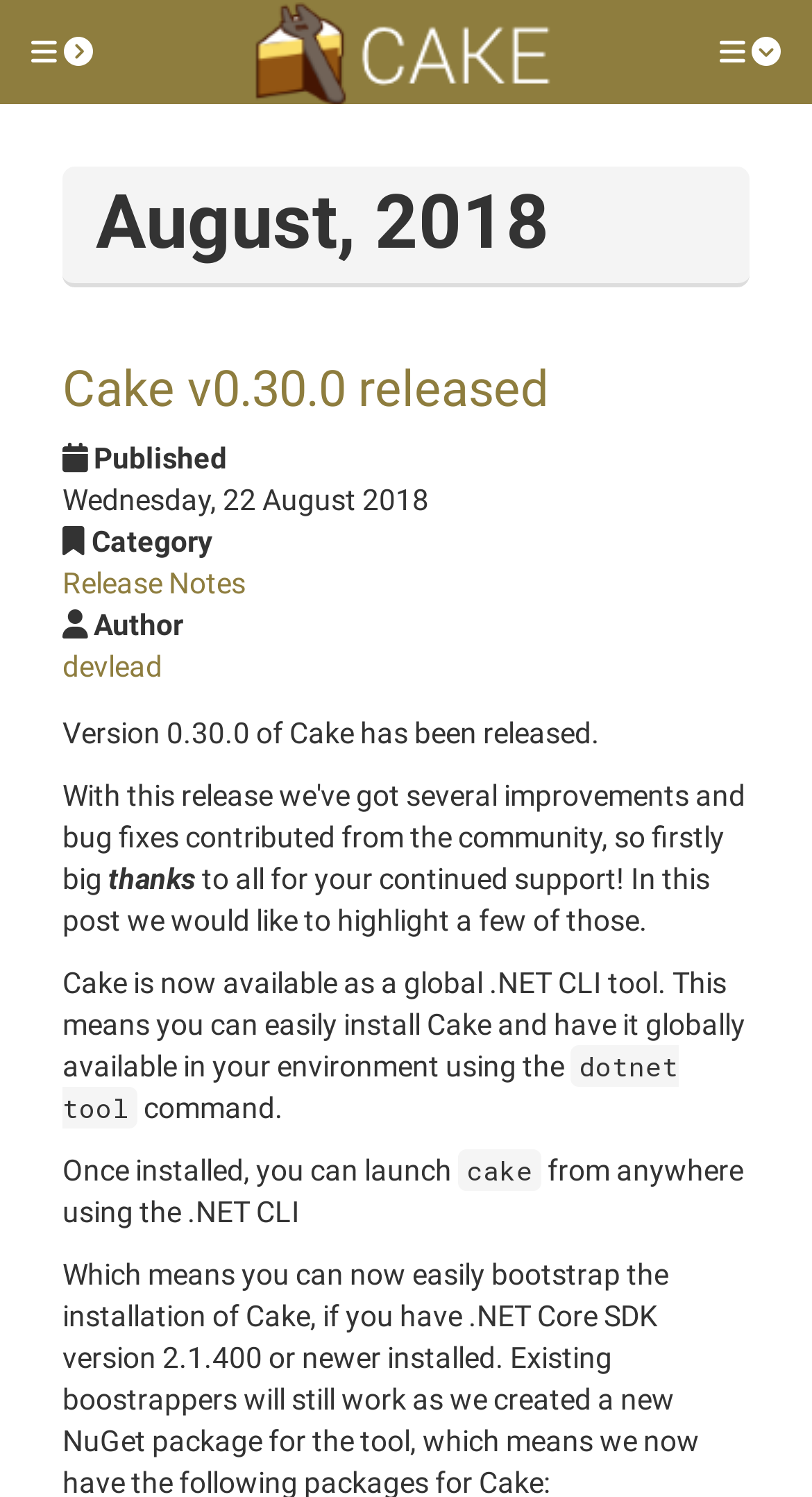What is the date of the Cake release?
Examine the webpage screenshot and provide an in-depth answer to the question.

The date of the Cake release is mentioned in the description list detail 'Wednesday, 22 August 2018' which is associated with the term 'Published'.